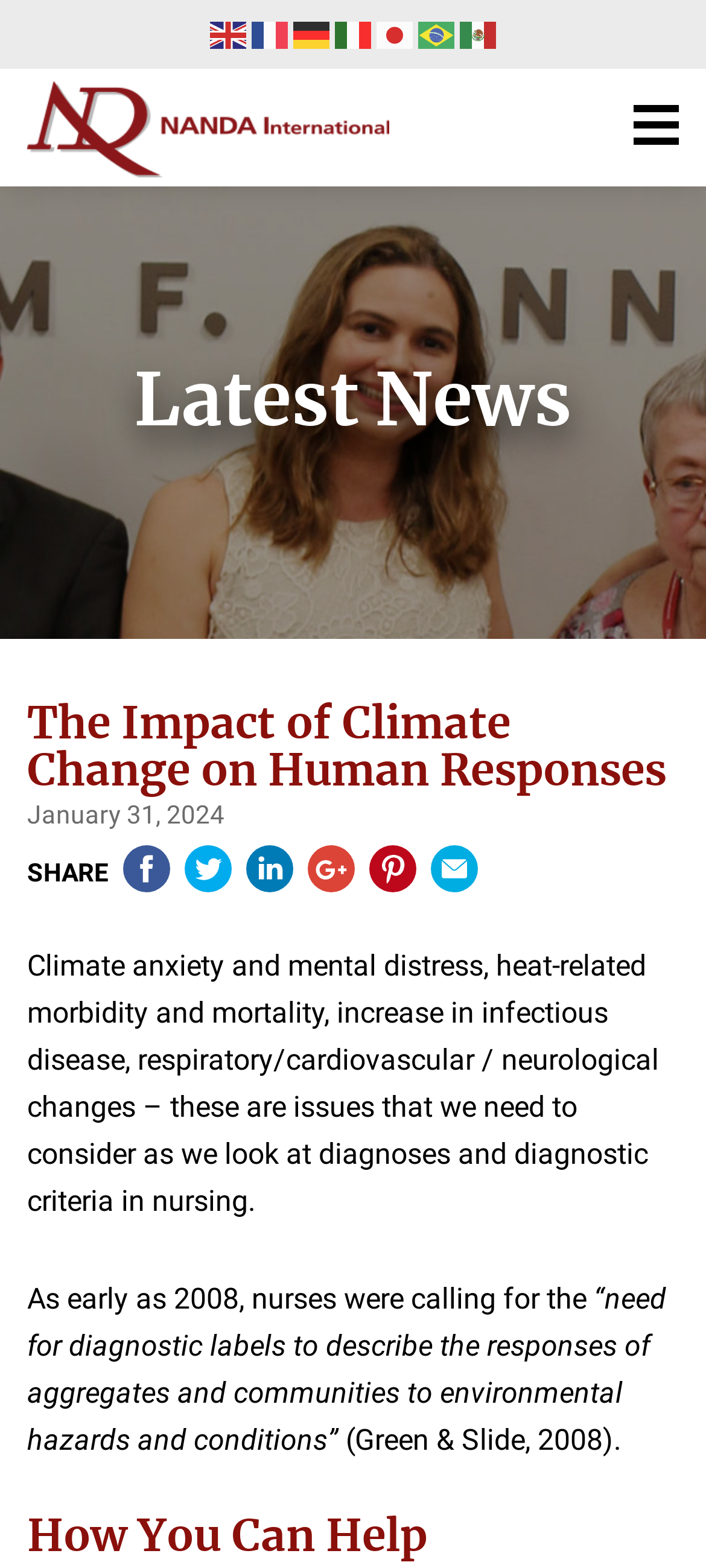Please provide a comprehensive answer to the question below using the information from the image: How many social media sharing links are available?

I examined the 'Latest News' section and found 5 social media sharing links, each represented by an image, below the text 'SHARE'.